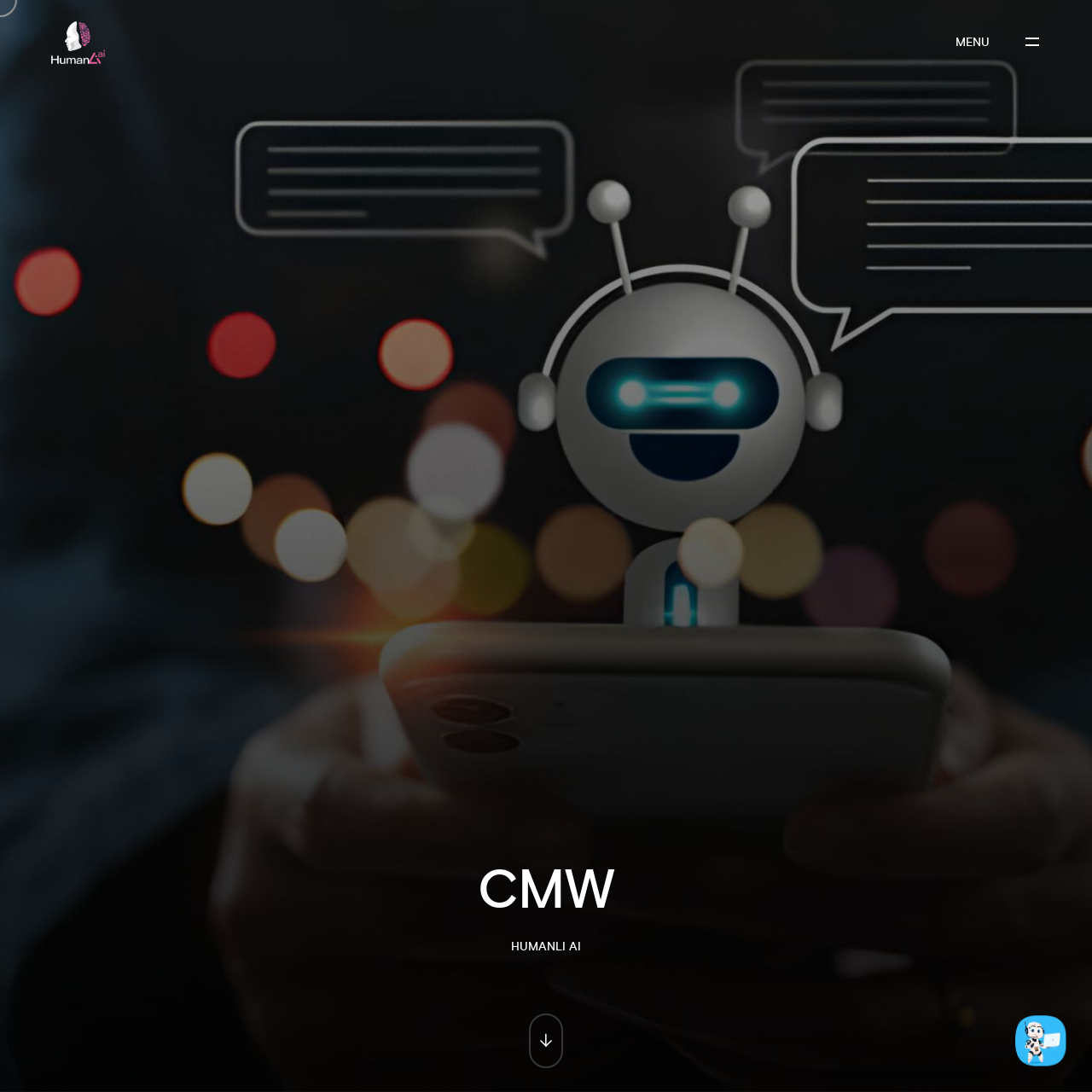Given the following UI element description: "Industries", find the bounding box coordinates in the webpage screenshot.

[0.359, 0.35, 0.641, 0.41]